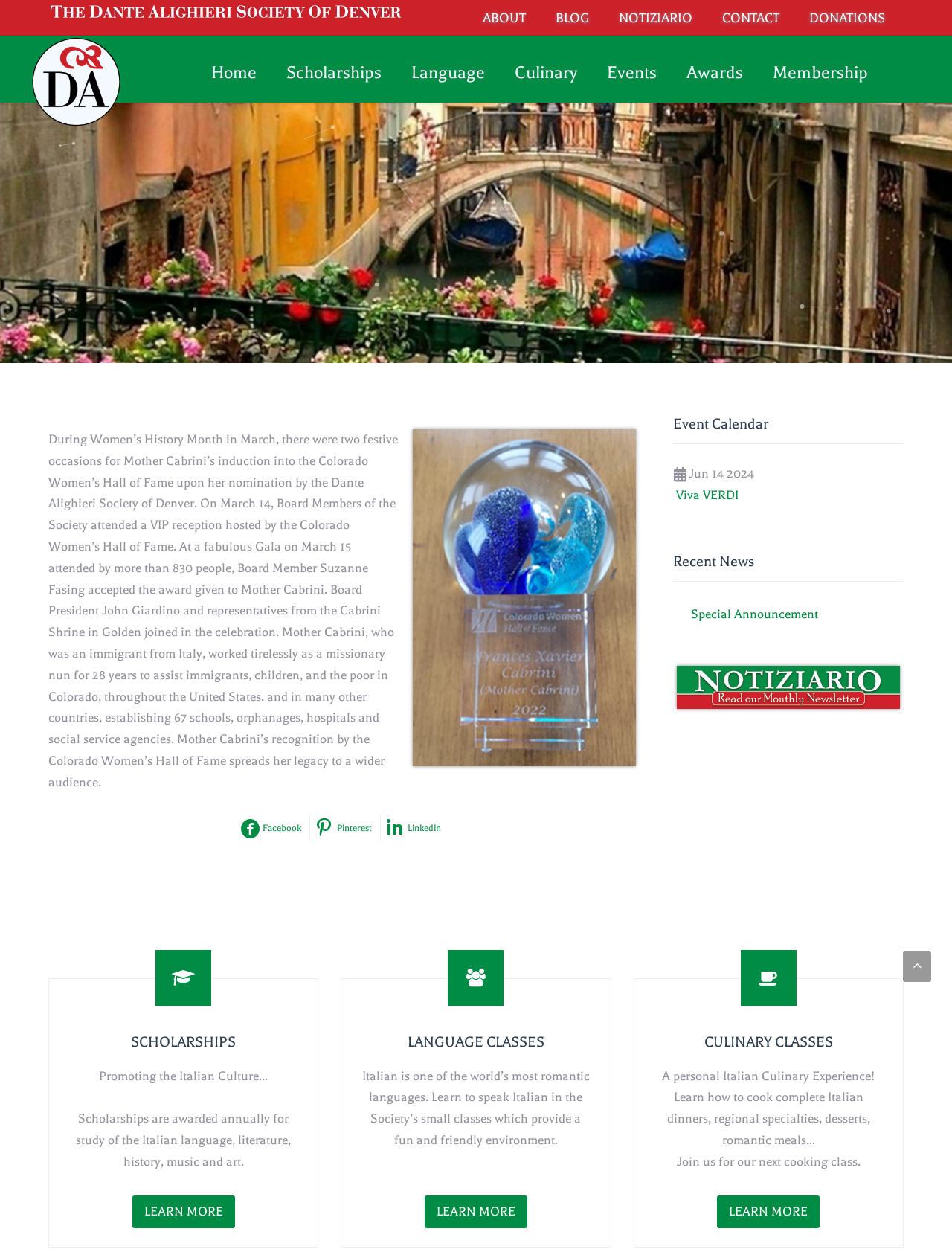What is the name of the society that nominated Mother Cabrini?
Look at the webpage screenshot and answer the question with a detailed explanation.

The answer can be found in the StaticText element with the text 'During Women’s History Month in March, there were two festive occasions for Mother Cabrini’s induction into the Colorado Women’s Hall of Fame upon her nomination by the Dante Alighieri Society of Denver. ...' The society that nominated Mother Cabrini is mentioned as 'Dante Alighieri Society of Denver'.